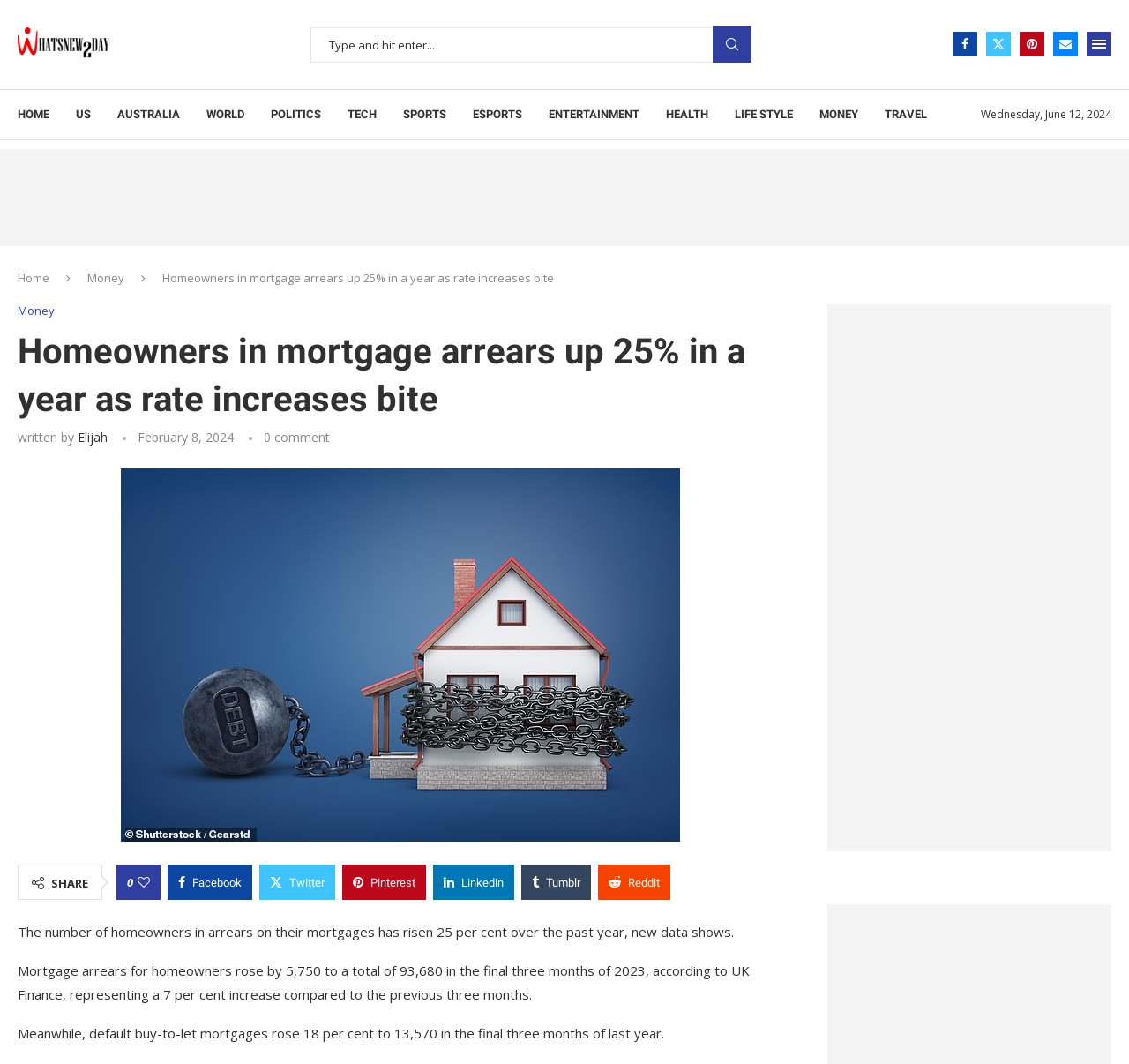Please identify the bounding box coordinates of the clickable element to fulfill the following instruction: "Check the latest news". The coordinates should be four float numbers between 0 and 1, i.e., [left, top, right, bottom].

[0.016, 0.085, 0.044, 0.131]